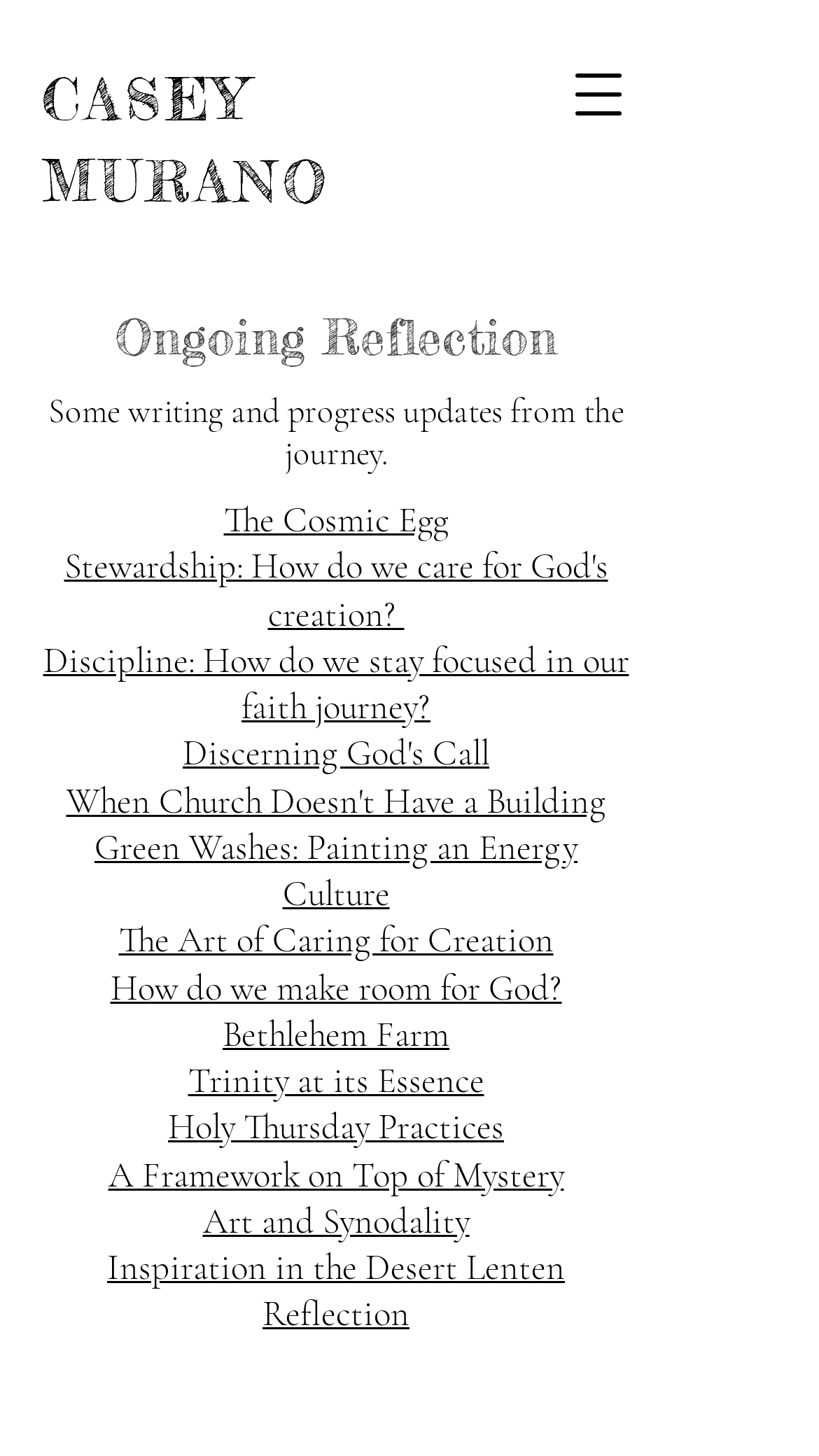Provide a single word or phrase answer to the question: 
What is the last link on the webpage?

Inspiration in the Desert Lenten Reflection